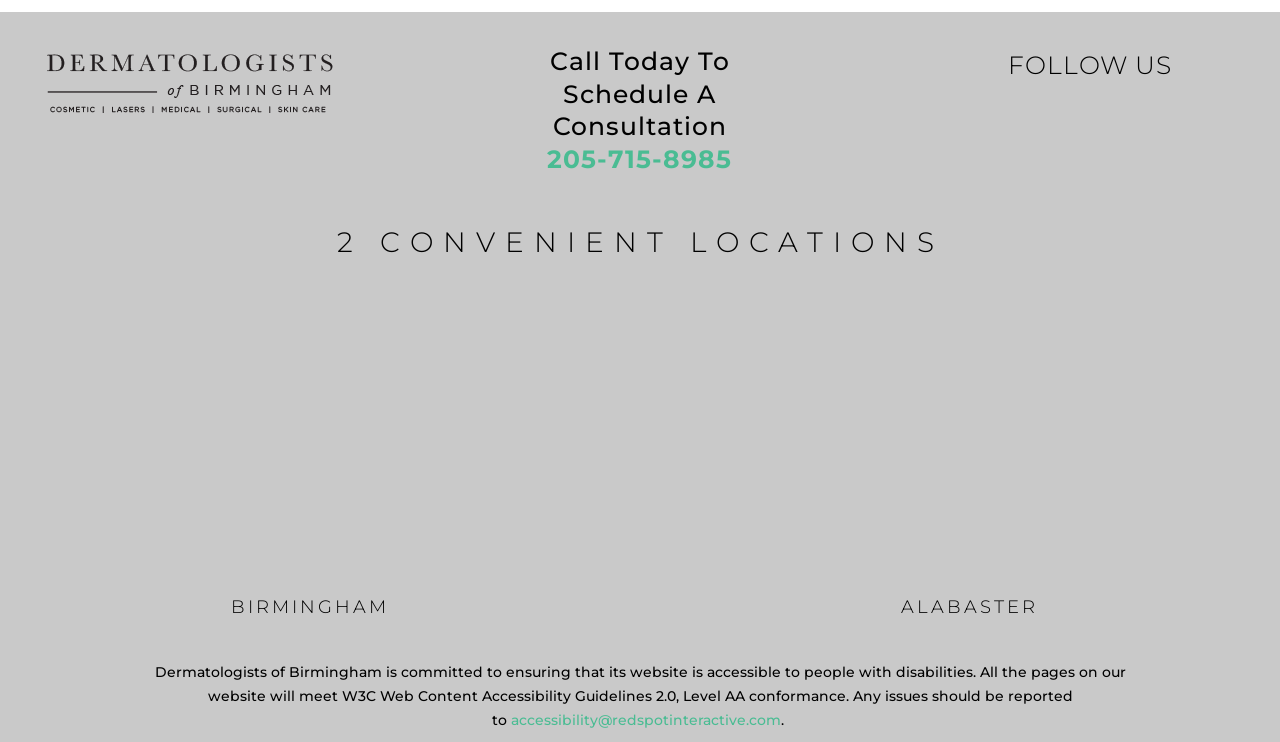Using the provided element description: "Follow", determine the bounding box coordinates of the corresponding UI element in the screenshot.

[0.902, 0.132, 0.927, 0.176]